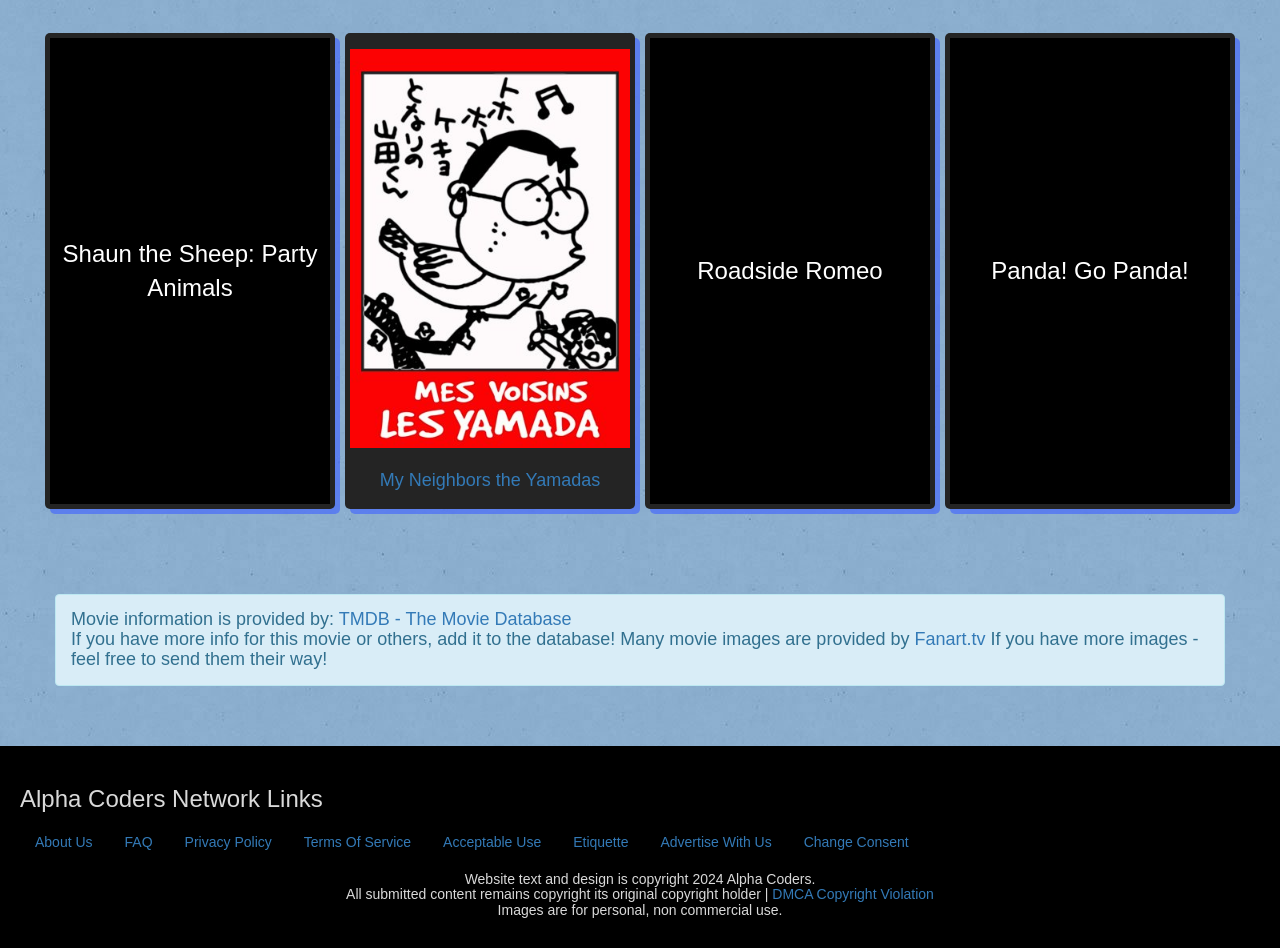What is the name of the first movie link?
Answer the question with a single word or phrase derived from the image.

Shaun the Sheep: Party Animals